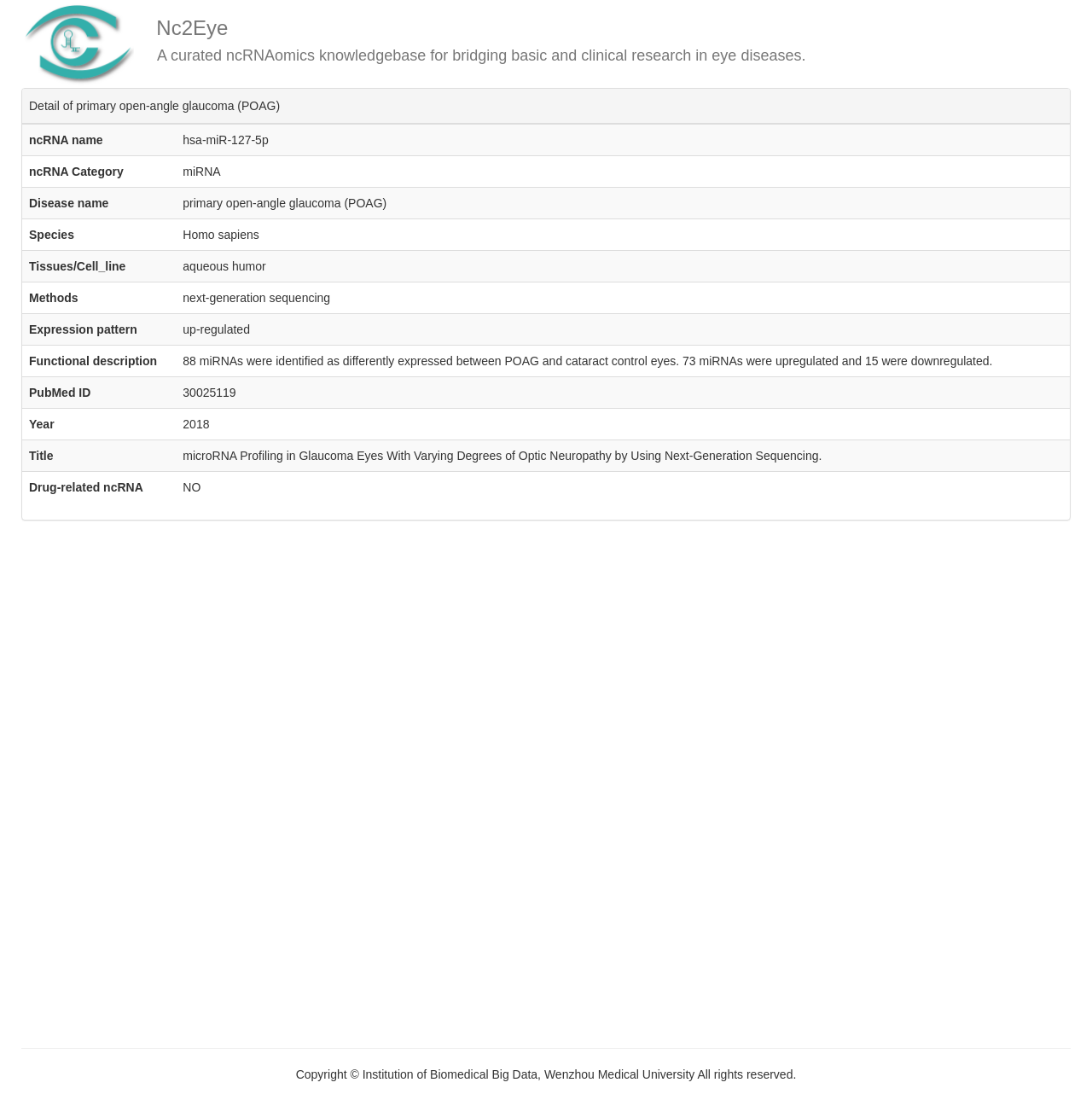Refer to the image and offer a detailed explanation in response to the question: What is the expression pattern of the ncRNA in the study?

I examined the table on the webpage and found the column 'Expression pattern' which has the value 'up-regulated' in the first row.